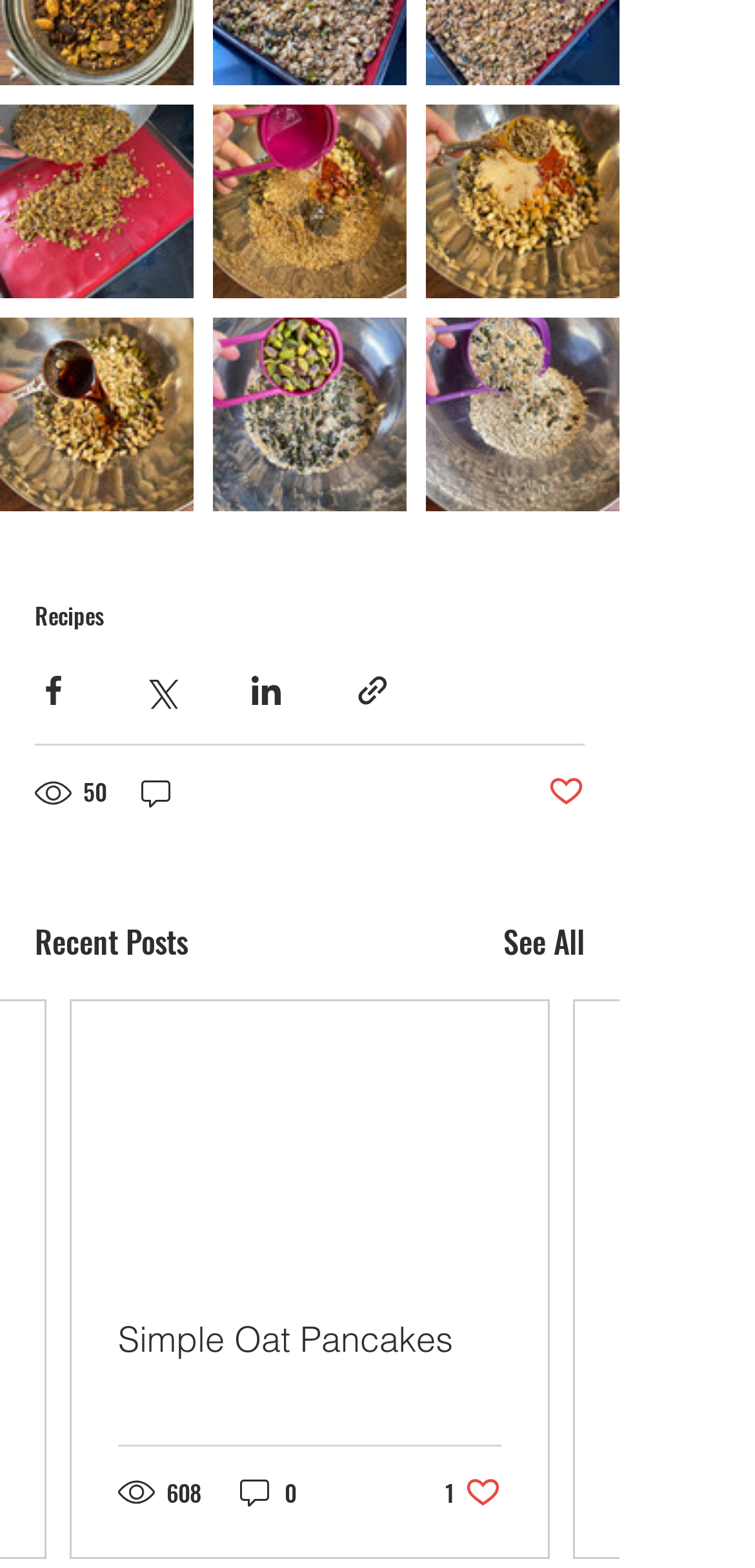Provide the bounding box coordinates of the HTML element described by the text: "Privacy and Cookies Statement".

None